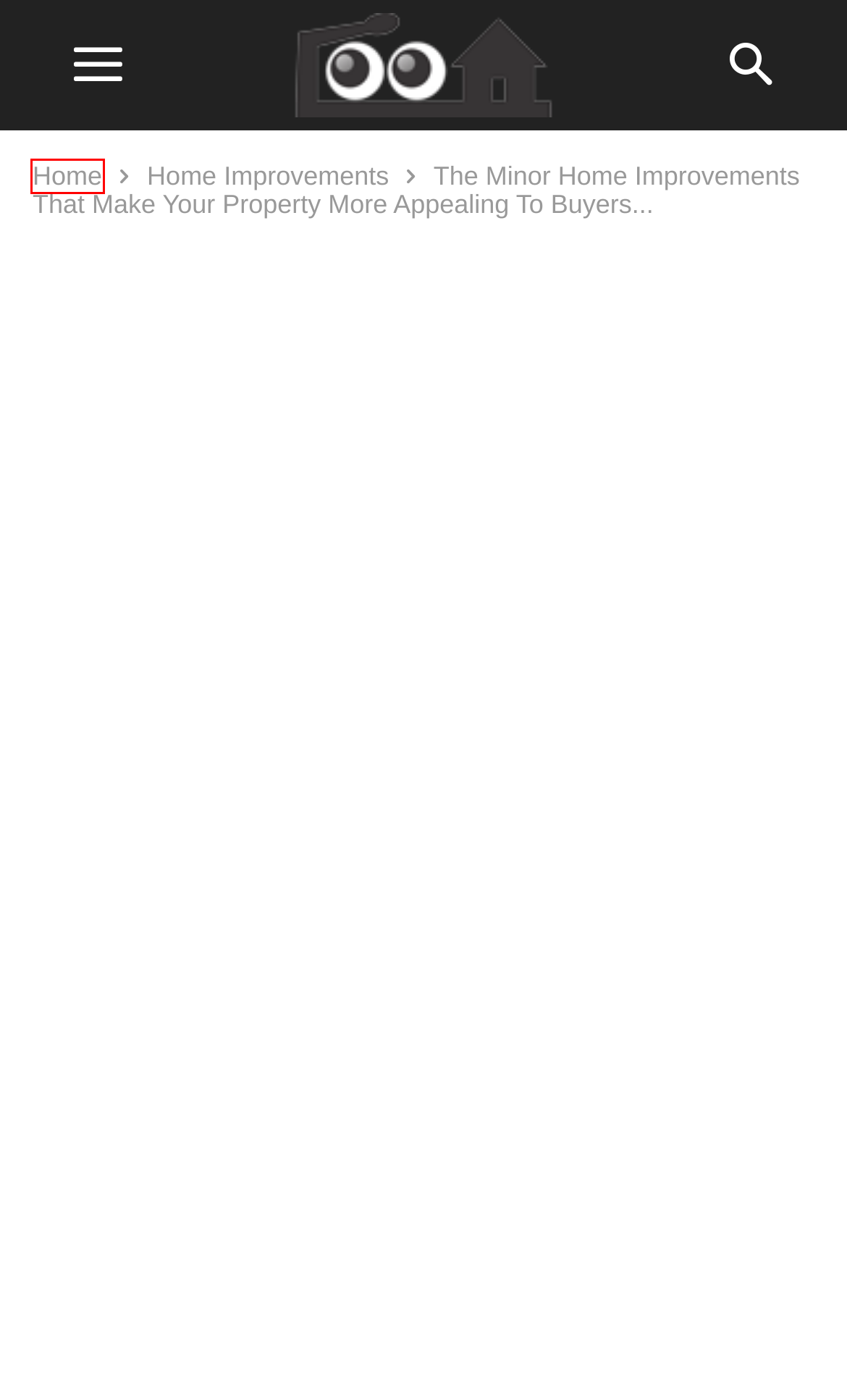Given a screenshot of a webpage with a red bounding box around a UI element, please identify the most appropriate webpage description that matches the new webpage after you click on the element. Here are the candidates:
A. Advertising - Home Design & Improvement
B. RooHome – Your Home Design & Plans
C. Bright and Cool Summer Color Schemes to Lighten Up Your Living Room - RooHome
D. Homepage - Roohome | Home Design & Plans
E. Homepage - TheGardenGranny
F. How to Turn Your Old Apartment into a Profitable Airbnb Unit? - RooHome
G. Home Improvements and Plans - RooHome.com
H. Window Treatments  Ideas & Tips for Different Decor Styles - RooHome

D